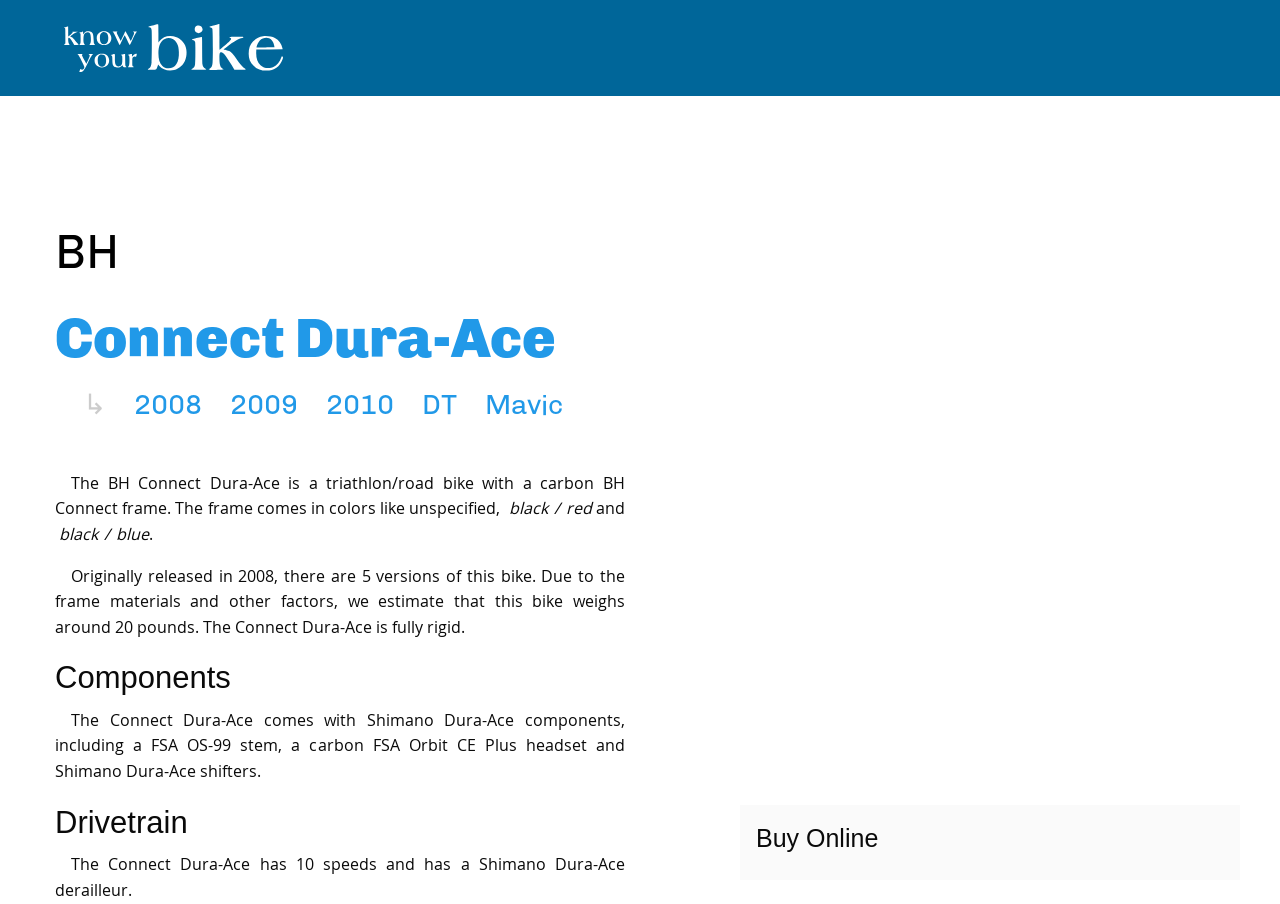Determine the coordinates of the bounding box that should be clicked to complete the instruction: "Check the Components section". The coordinates should be represented by four float numbers between 0 and 1: [left, top, right, bottom].

[0.043, 0.726, 0.488, 0.774]